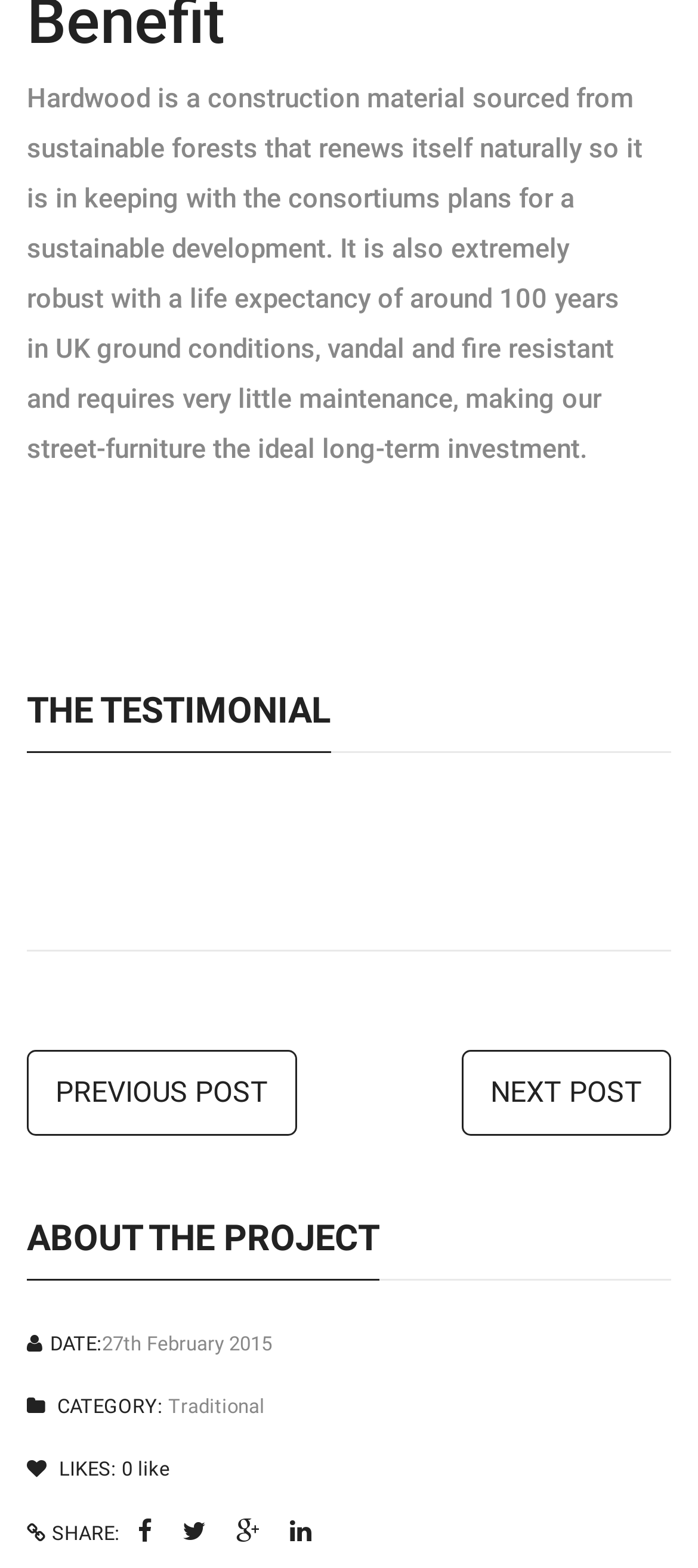Please provide a detailed answer to the question below based on the screenshot: 
How many likes does the post have?

The webpage shows a 'LIKES:' label followed by a link labeled '0 like', indicating that the post has zero likes.